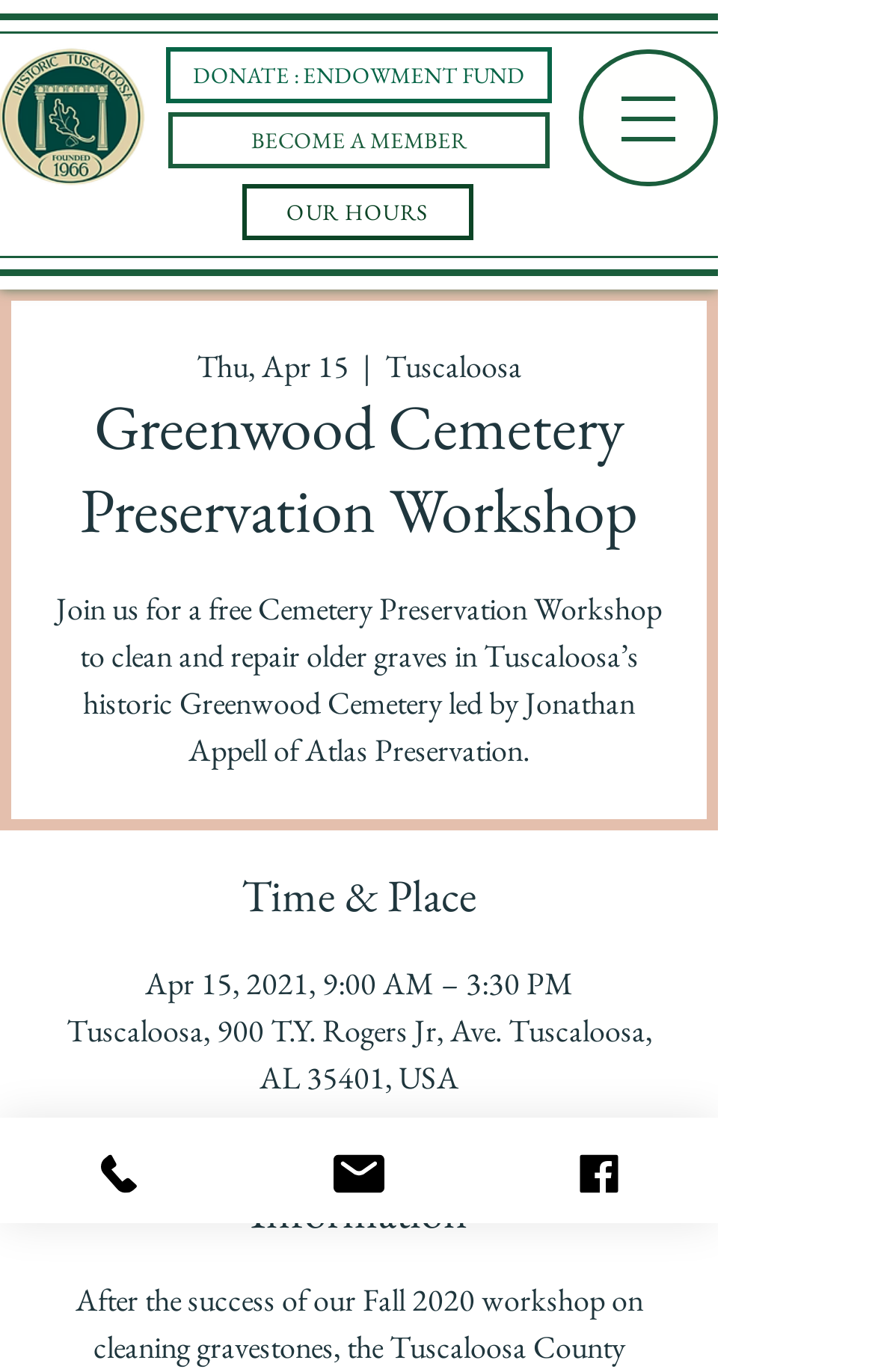What is the name of the organization leading the workshop?
From the image, respond using a single word or phrase.

Atlas Preservation